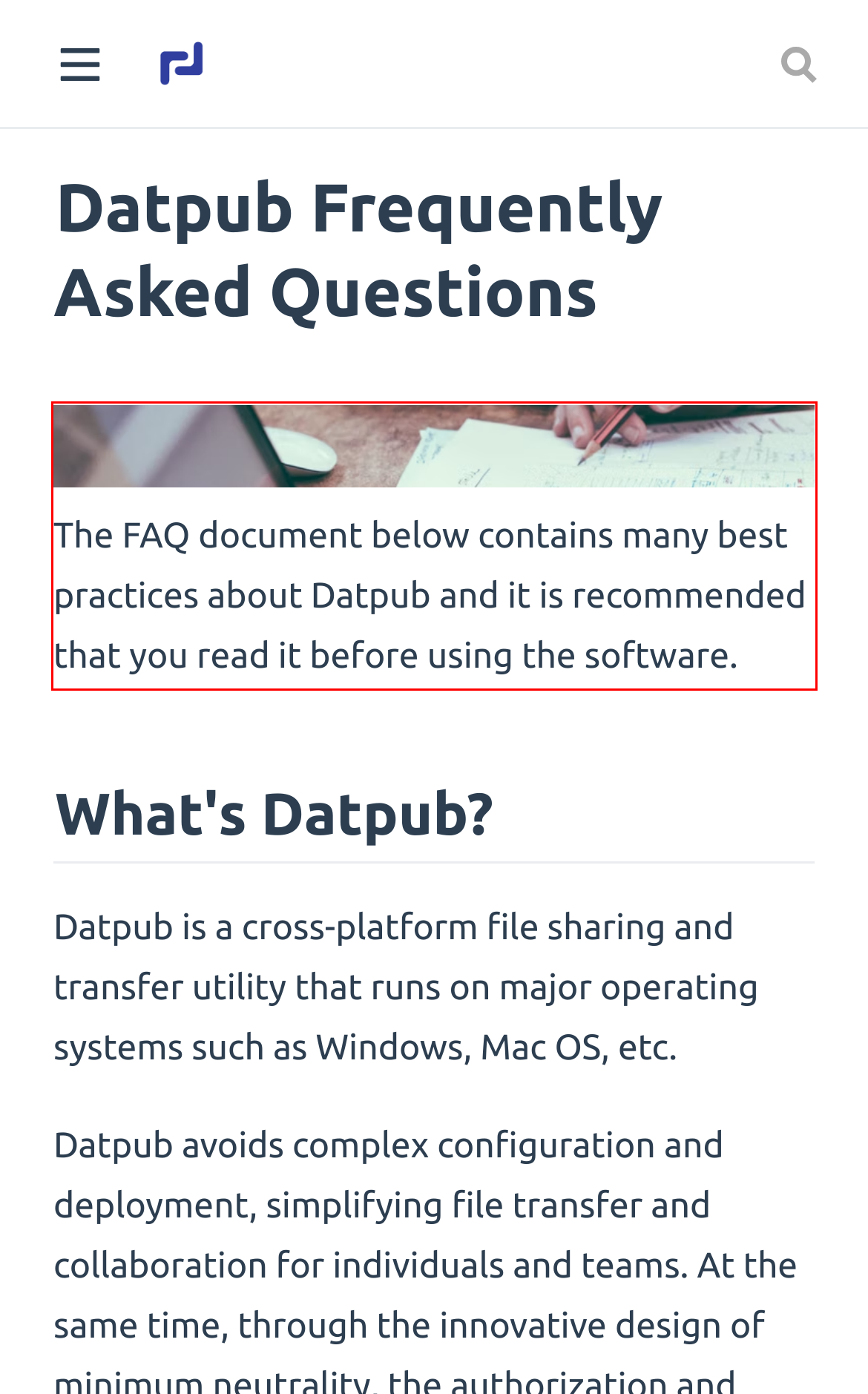Examine the webpage screenshot, find the red bounding box, and extract the text content within this marked area.

The FAQ document below contains many best practices about Datpub and it is recommended that you read it before using the software.